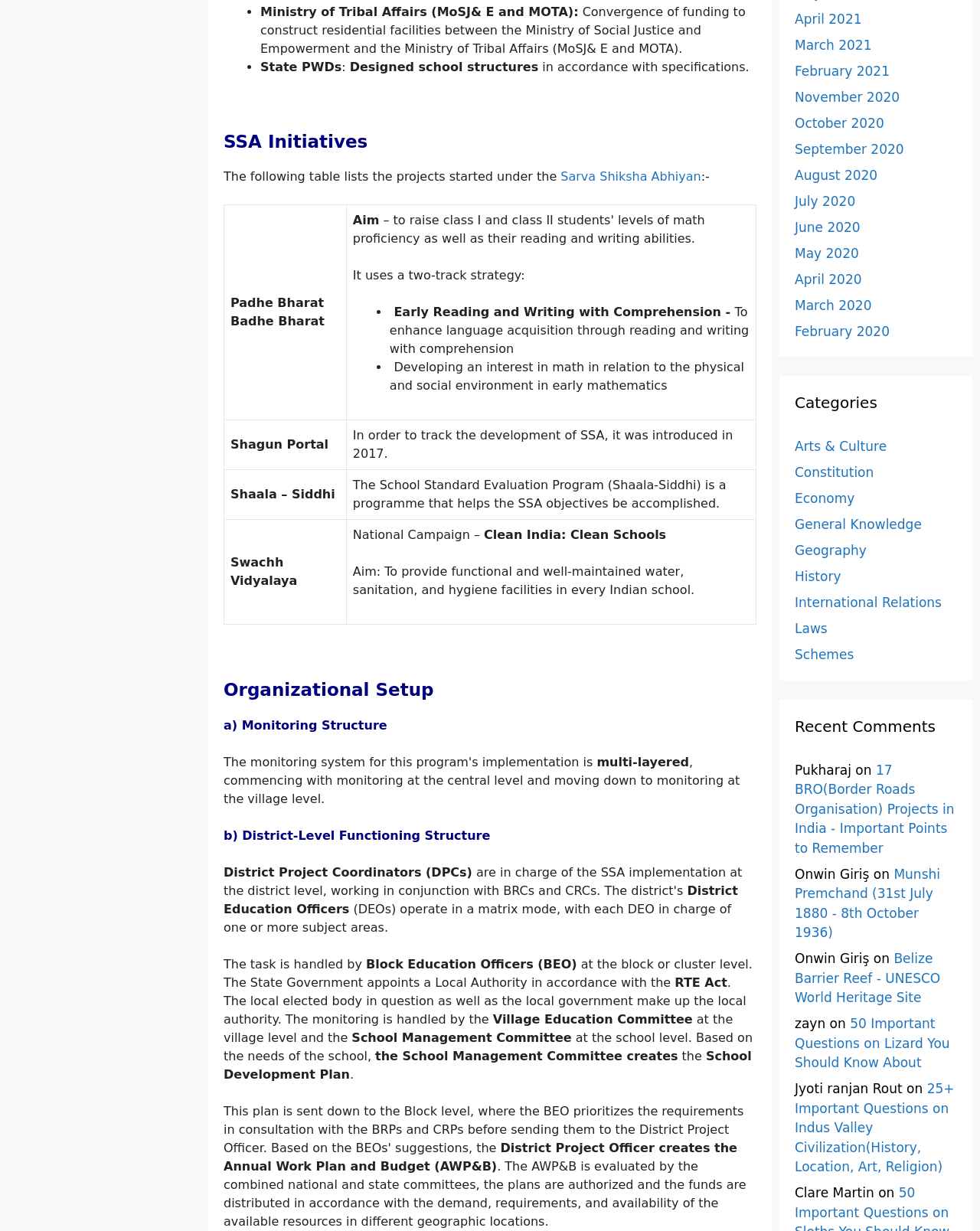Please identify the bounding box coordinates of the area I need to click to accomplish the following instruction: "View the 'SSA Initiatives' table".

[0.228, 0.166, 0.772, 0.508]